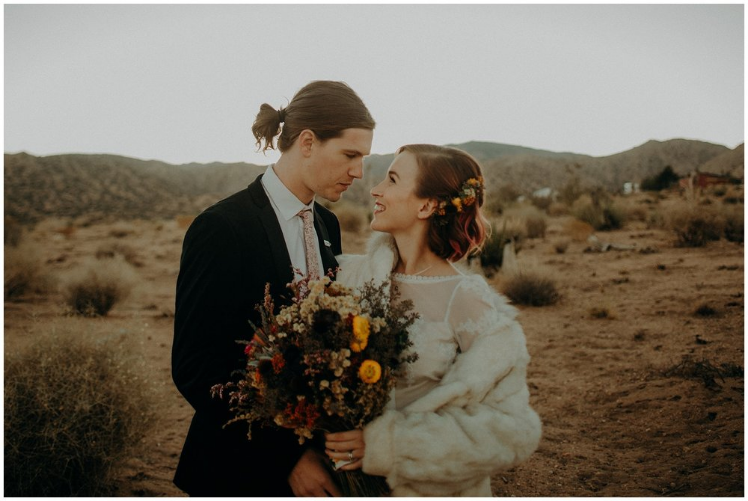What is the bride holding?
Answer the question with as much detail as you can, using the image as a reference.

According to the caption, the bride is holding a stunning bouquet filled with vibrant dried flowers, showcasing an eclectic mix of colors, which suggests that the bouquet is a key element in the wedding decoration.